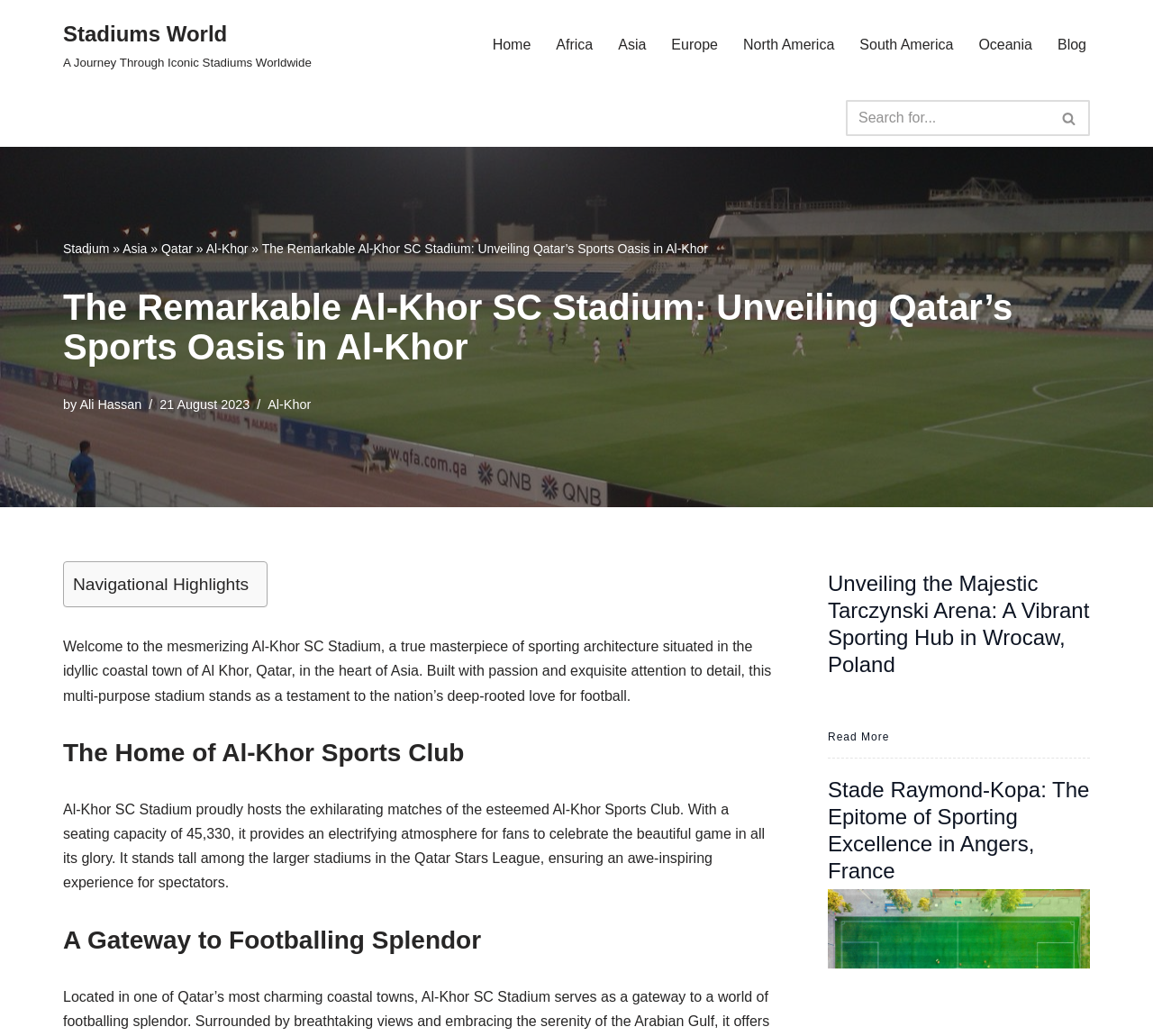Locate the bounding box coordinates of the clickable part needed for the task: "Learn about the author".

[0.069, 0.384, 0.123, 0.397]